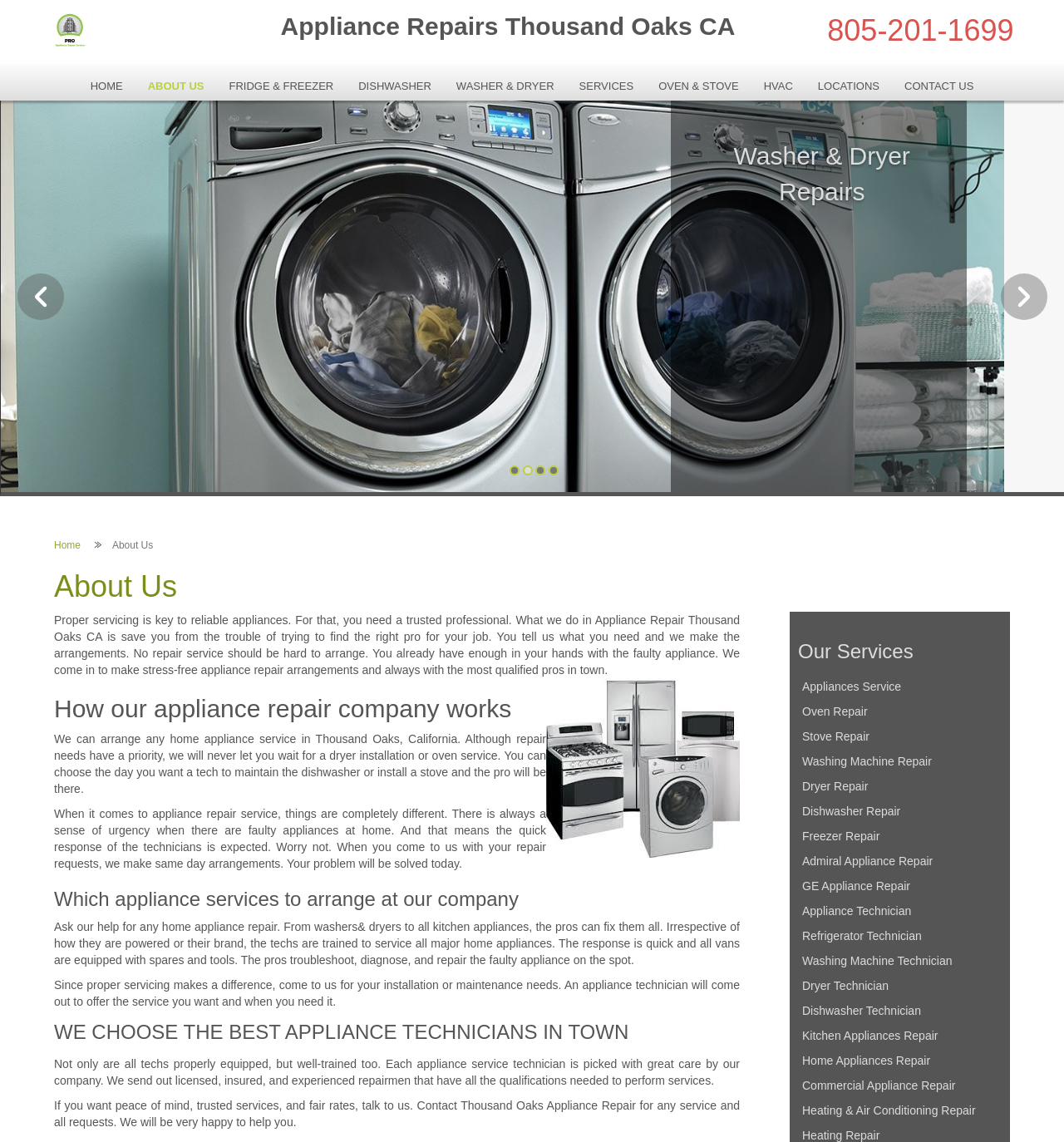Point out the bounding box coordinates of the section to click in order to follow this instruction: "Click the 'HOME' link".

[0.073, 0.056, 0.127, 0.095]